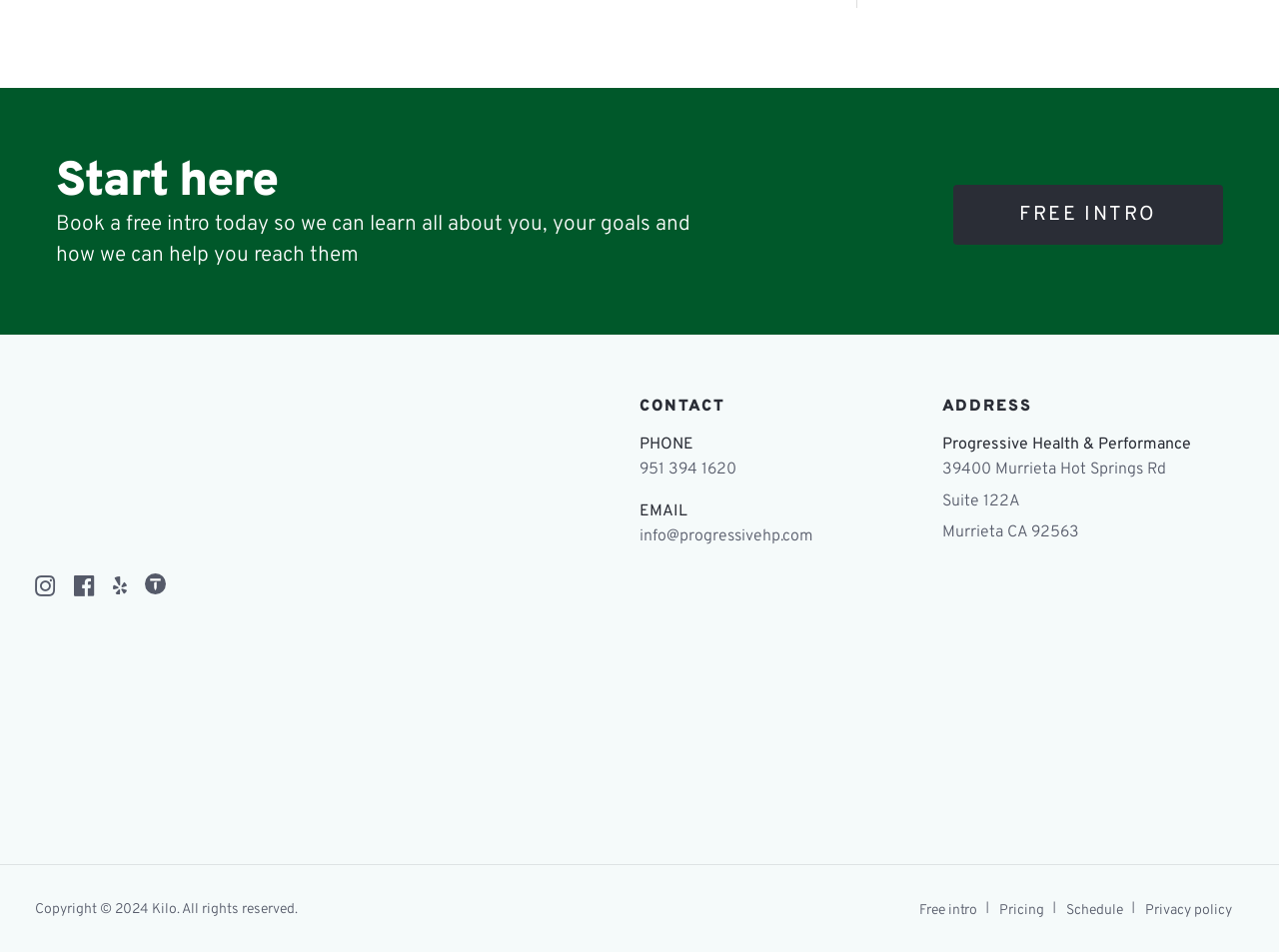Determine the coordinates of the bounding box that should be clicked to complete the instruction: "Call the phone number". The coordinates should be represented by four float numbers between 0 and 1: [left, top, right, bottom].

[0.5, 0.483, 0.576, 0.504]